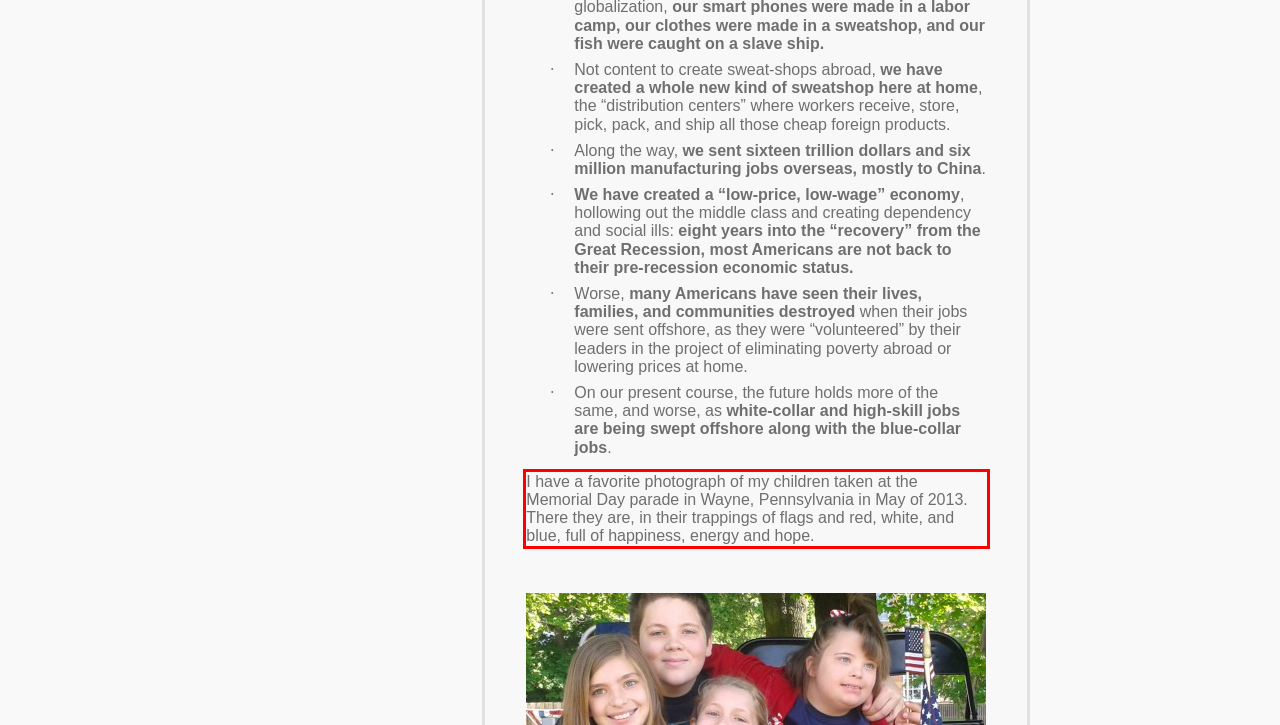Examine the screenshot of the webpage, locate the red bounding box, and generate the text contained within it.

I have a favorite photograph of my children taken at the Memorial Day parade in Wayne, Pennsylvania in May of 2013. There they are, in their trappings of flags and red, white, and blue, full of happiness, energy and hope.